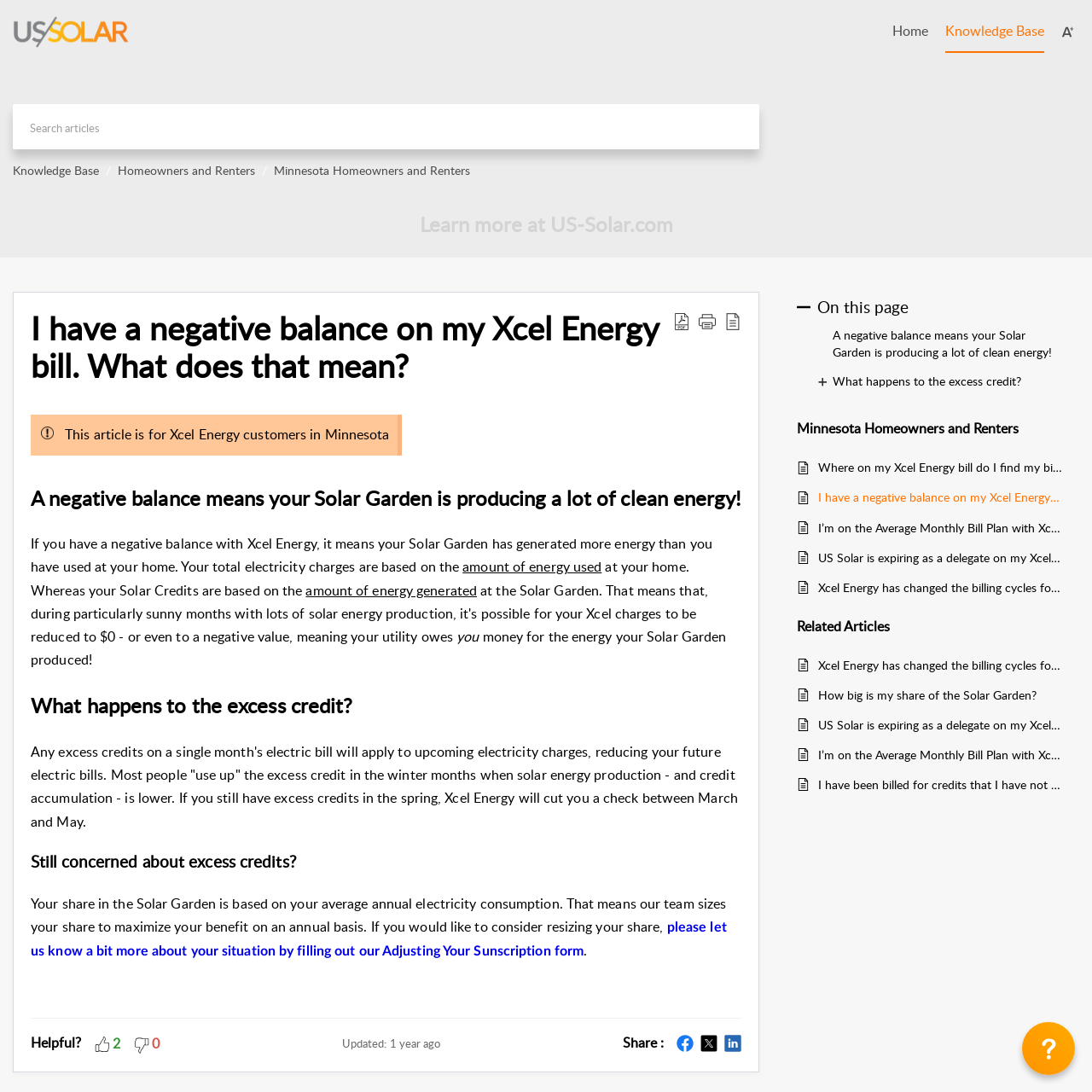Based on the image, give a detailed response to the question: What does a negative balance on Xcel Energy bill mean?

Based on the webpage content, a negative balance on Xcel Energy bill means that the Solar Garden has generated more energy than the user has used at their home, resulting in excess credits that can be applied to future electricity charges.